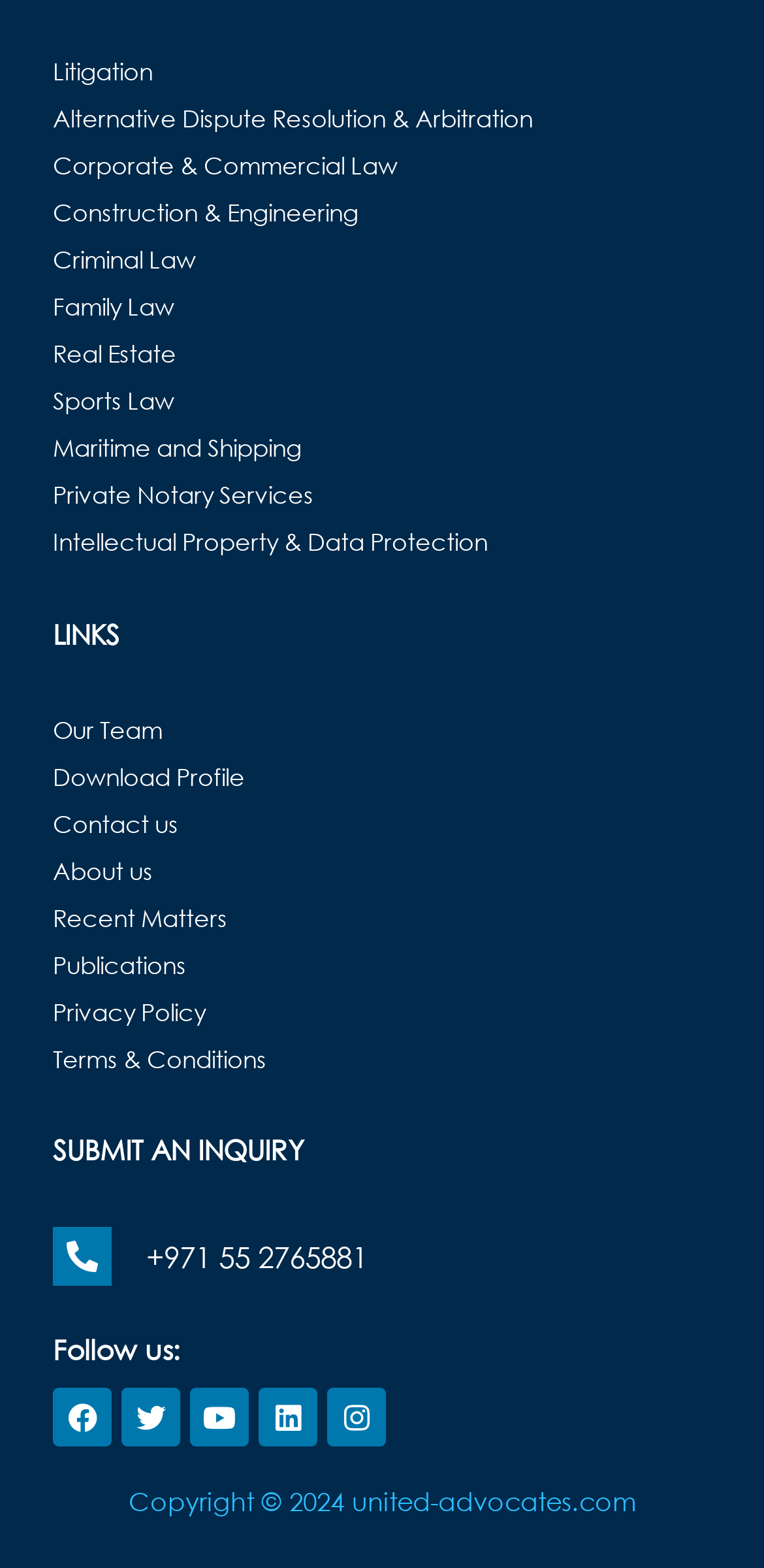Determine the bounding box coordinates of the section I need to click to execute the following instruction: "View Our Team". Provide the coordinates as four float numbers between 0 and 1, i.e., [left, top, right, bottom].

[0.069, 0.451, 0.931, 0.481]